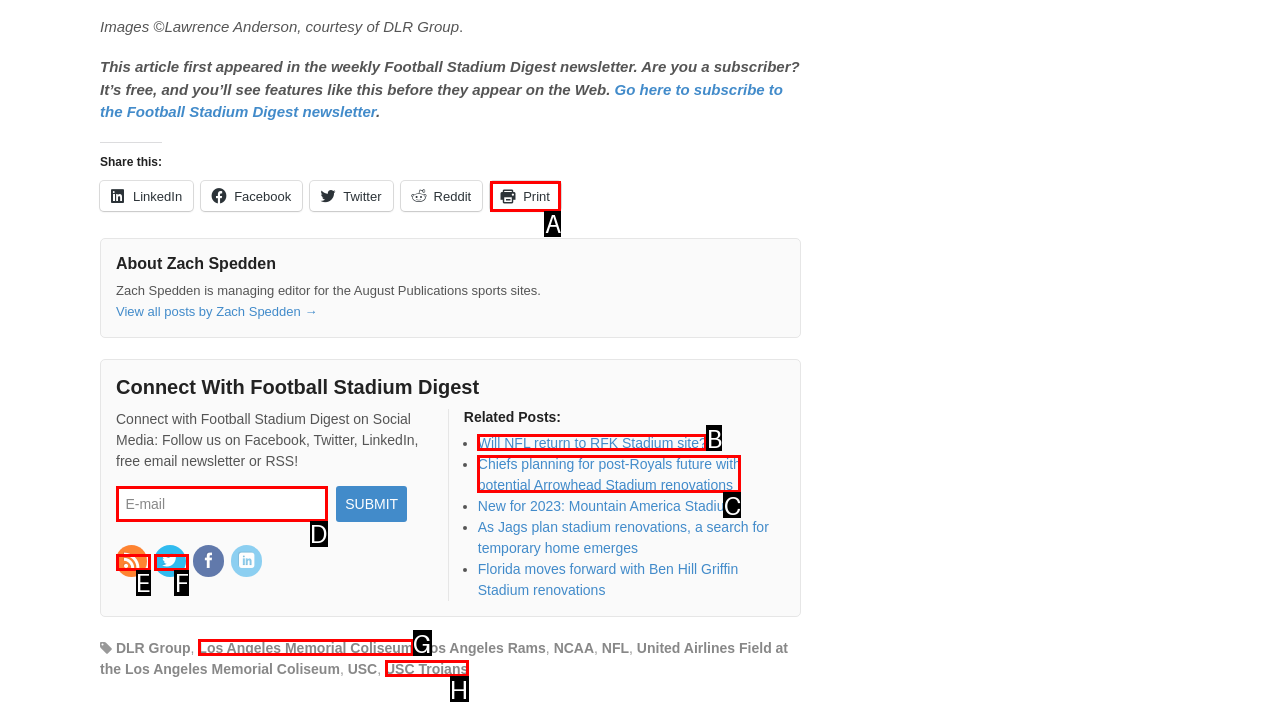Identify the option that corresponds to the description: input value="E-mail" name="EMAIL" value="E-mail". Provide only the letter of the option directly.

D